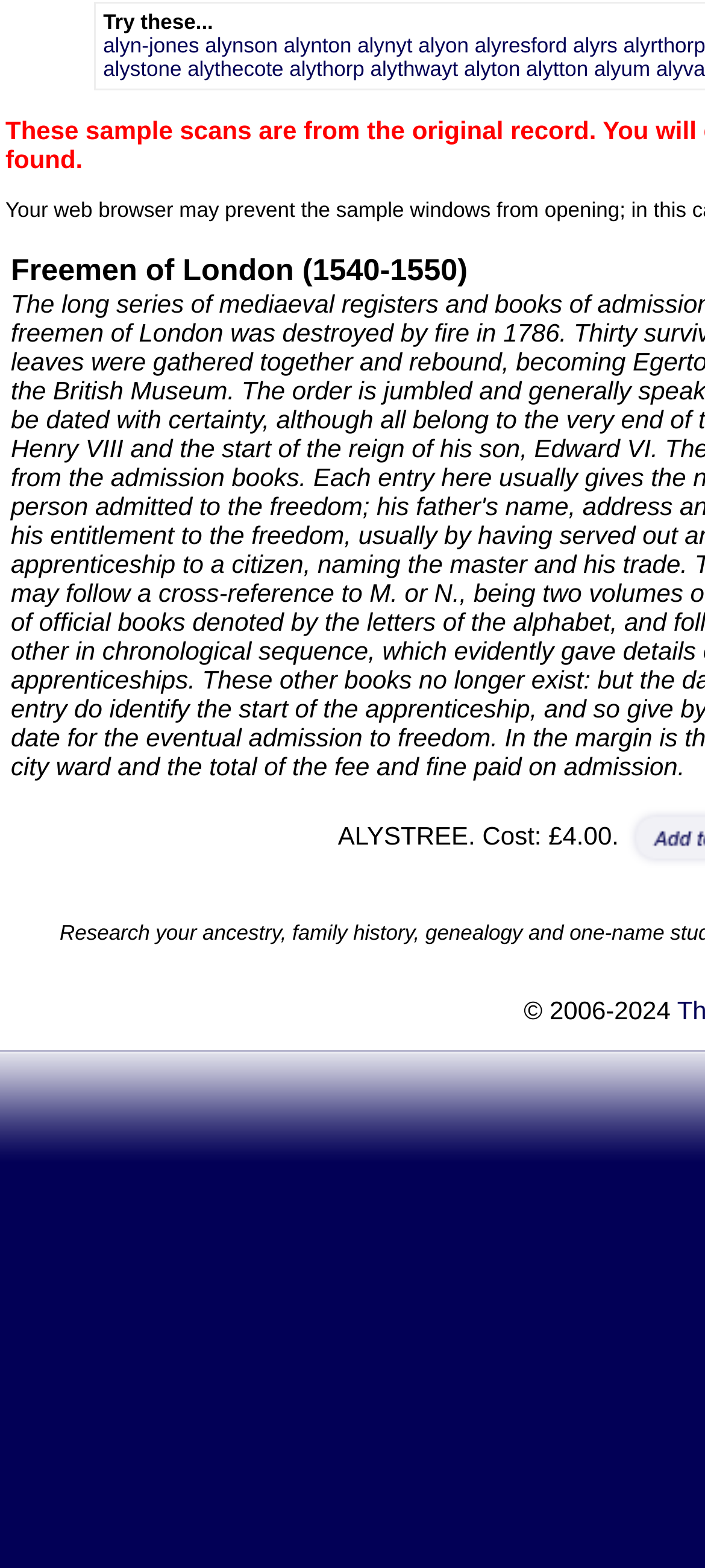Determine the bounding box for the HTML element described here: "alythwayt". The coordinates should be given as [left, top, right, bottom] with each number being a float between 0 and 1.

[0.525, 0.037, 0.65, 0.052]